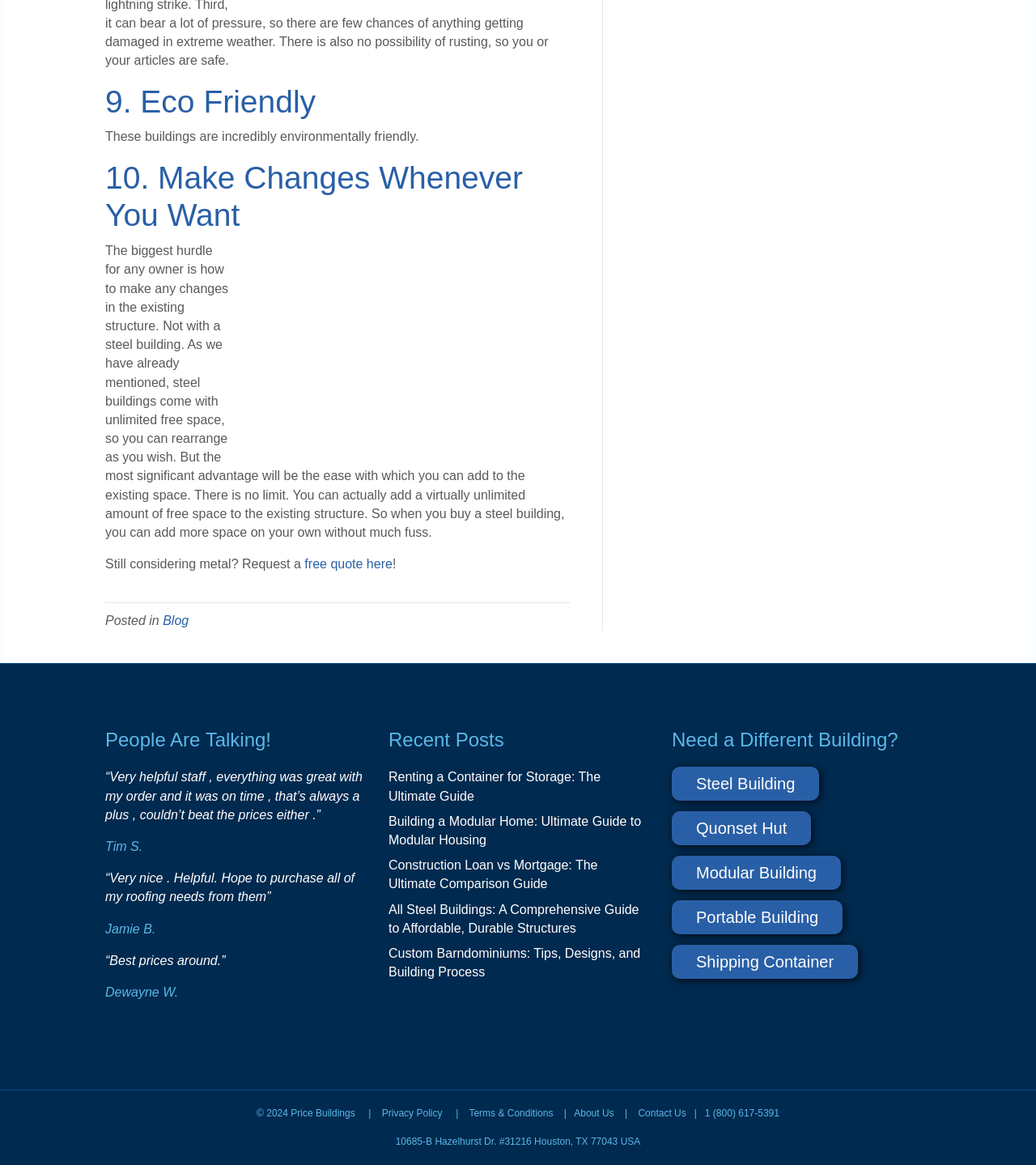What is the purpose of the 'Request a free quote here' link?
Look at the webpage screenshot and answer the question with a detailed explanation.

The link 'Request a free quote here' is likely intended for users who are interested in getting a quote for a steel building or related service, allowing them to initiate the process of receiving a quote from the company.